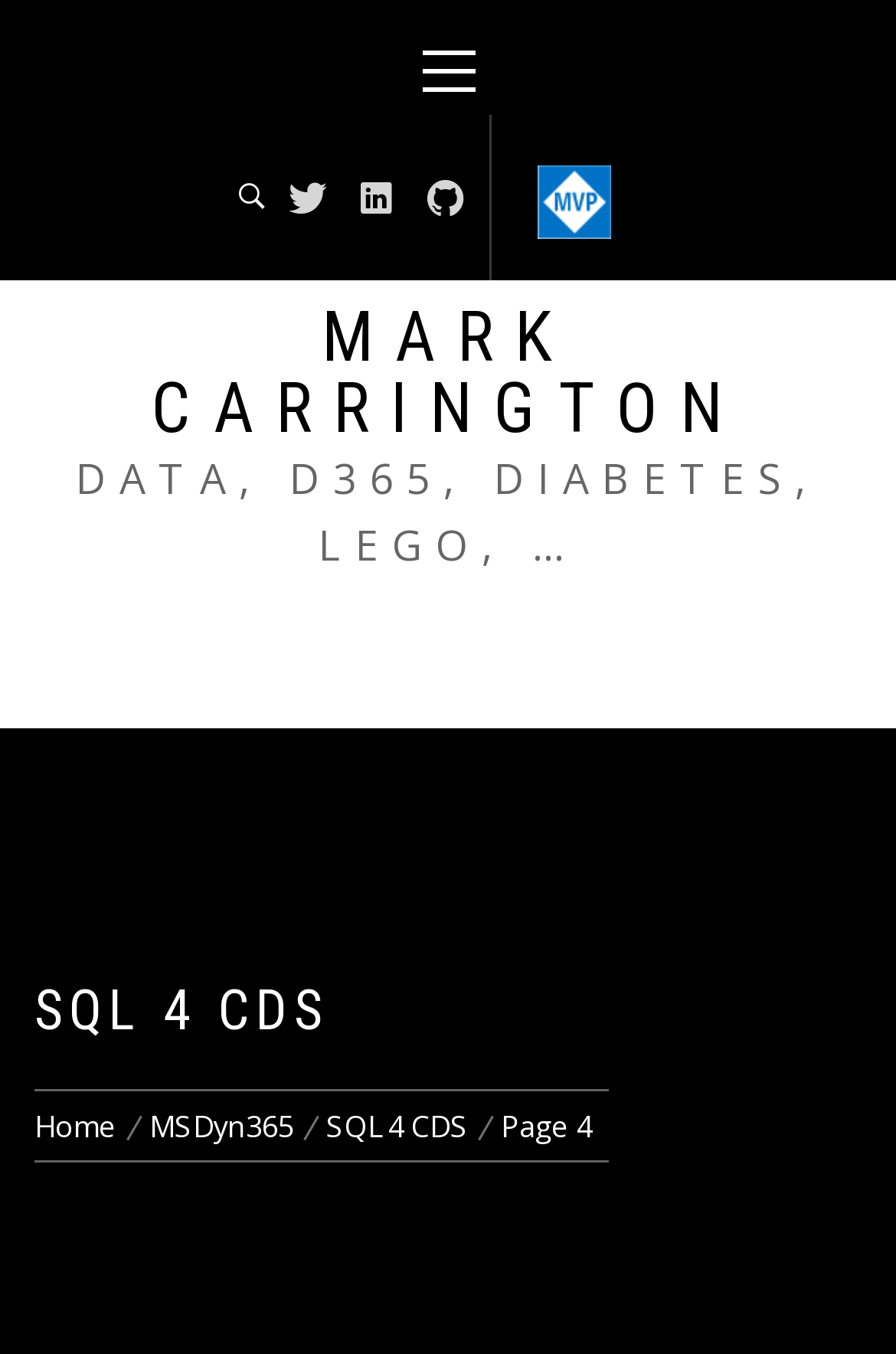Using the description: "parent_node: Primary Menu", identify the bounding box of the corresponding UI element in the screenshot.

[0.267, 0.126, 0.295, 0.166]